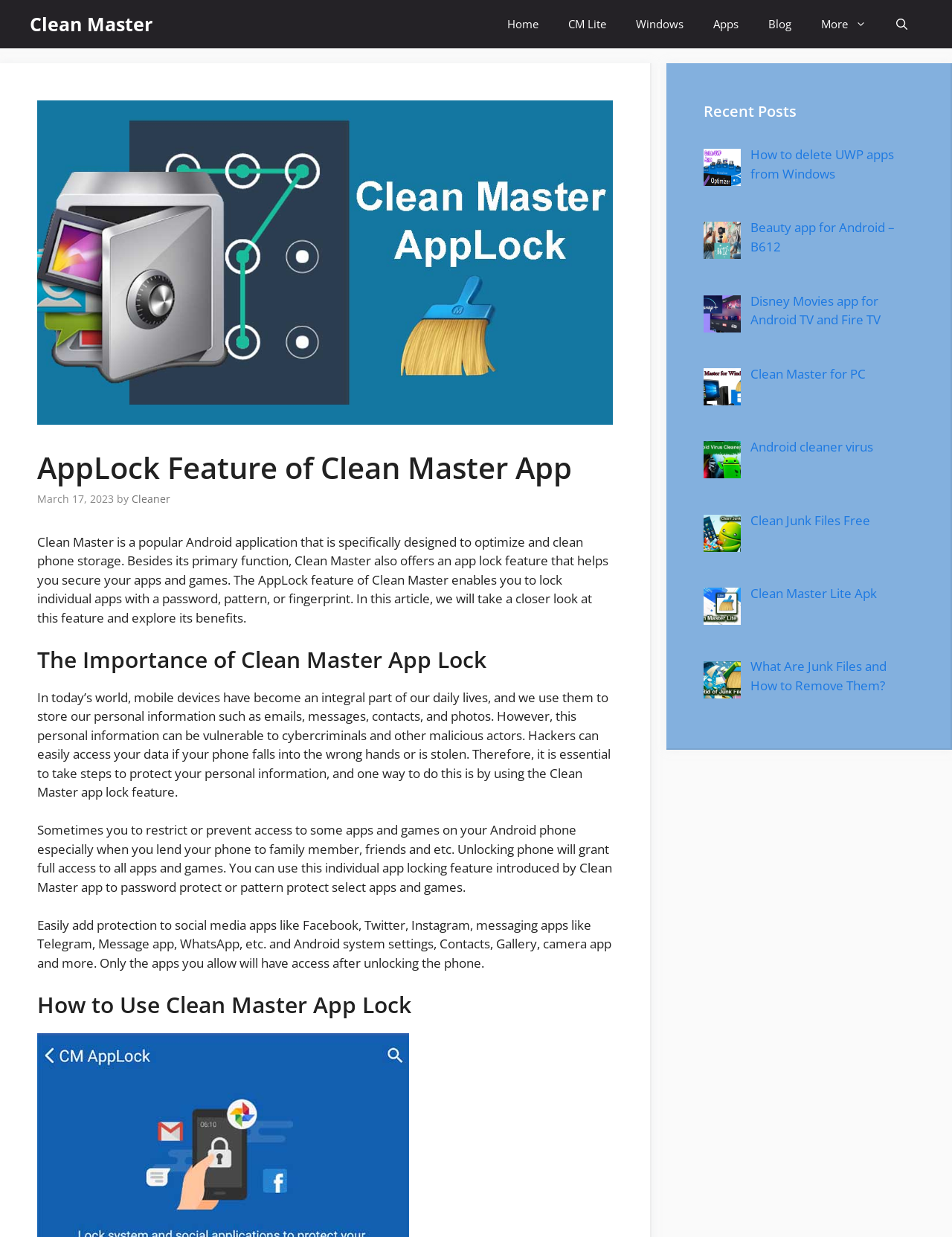Determine the bounding box coordinates for the clickable element required to fulfill the instruction: "View the 'Recent Posts'". Provide the coordinates as four float numbers between 0 and 1, i.e., [left, top, right, bottom].

[0.739, 0.081, 0.959, 0.099]